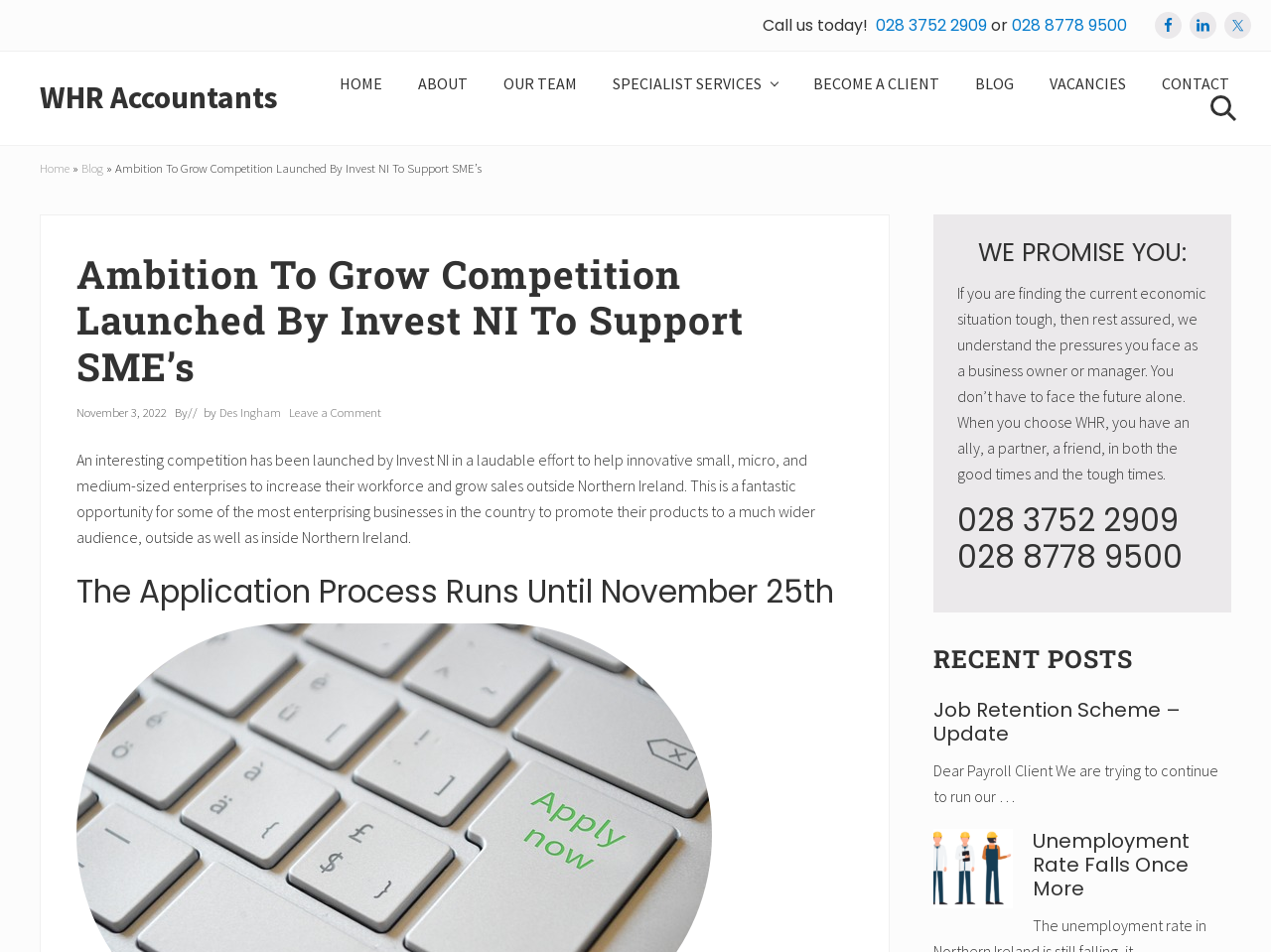Respond with a single word or short phrase to the following question: 
Who wrote the article 'Ambition To Grow Competition Launched By Invest NI To Support SME’s'?

Des Ingham